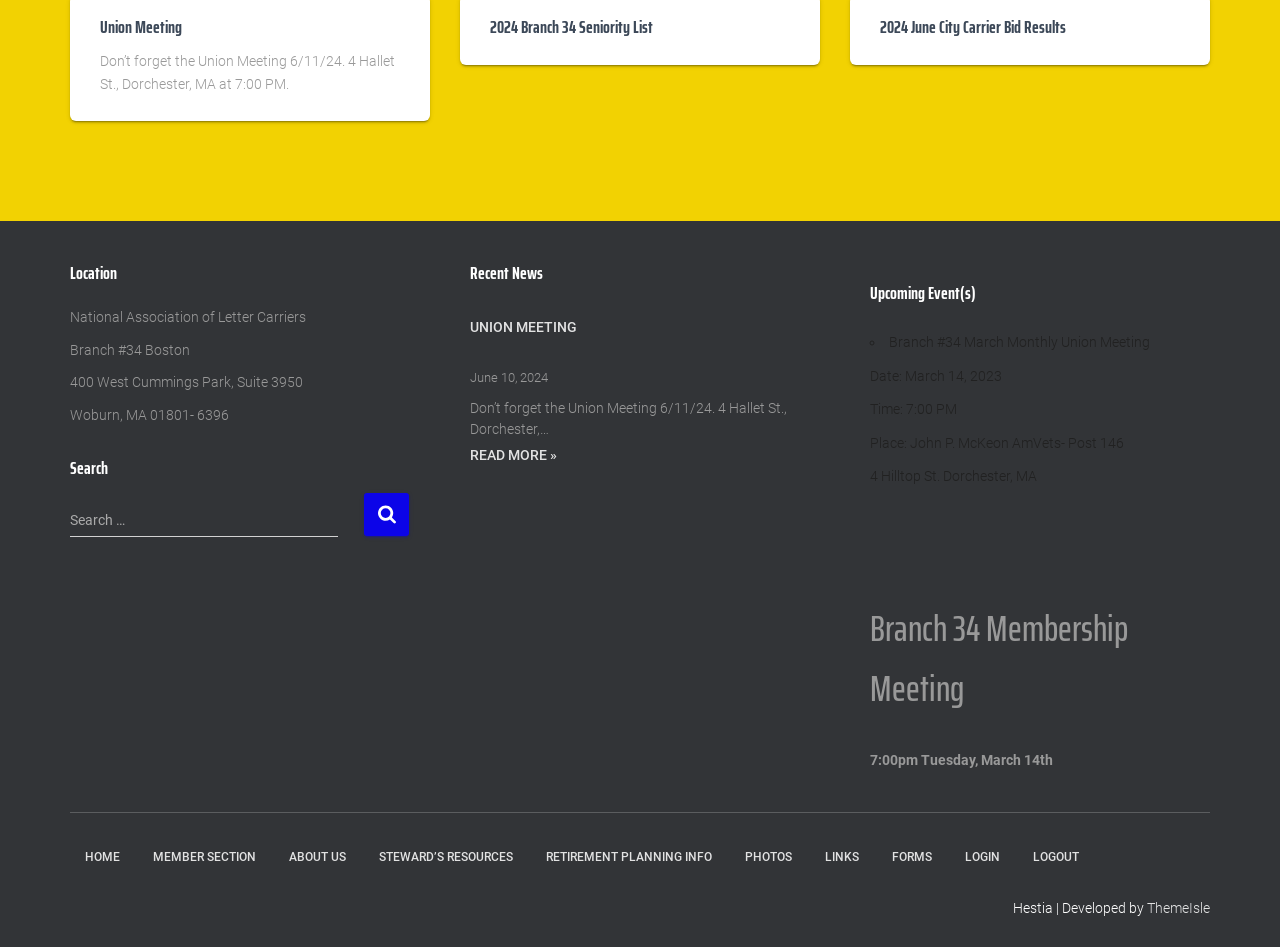Give a concise answer using only one word or phrase for this question:
What is the location of the Union Meeting?

4 Hallet St., Dorchester, MA